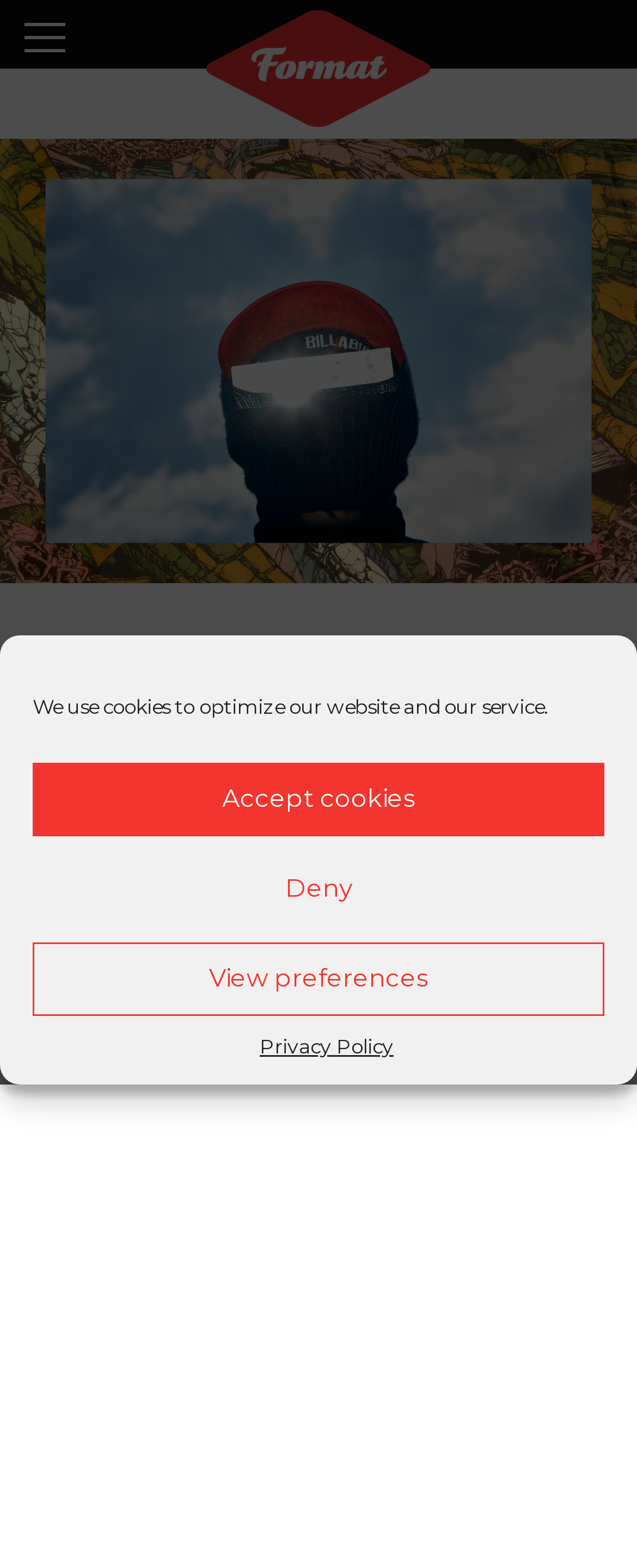What is the duration of the event?
Using the visual information, reply with a single word or short phrase.

March 12, 2021 to March 5, 2023